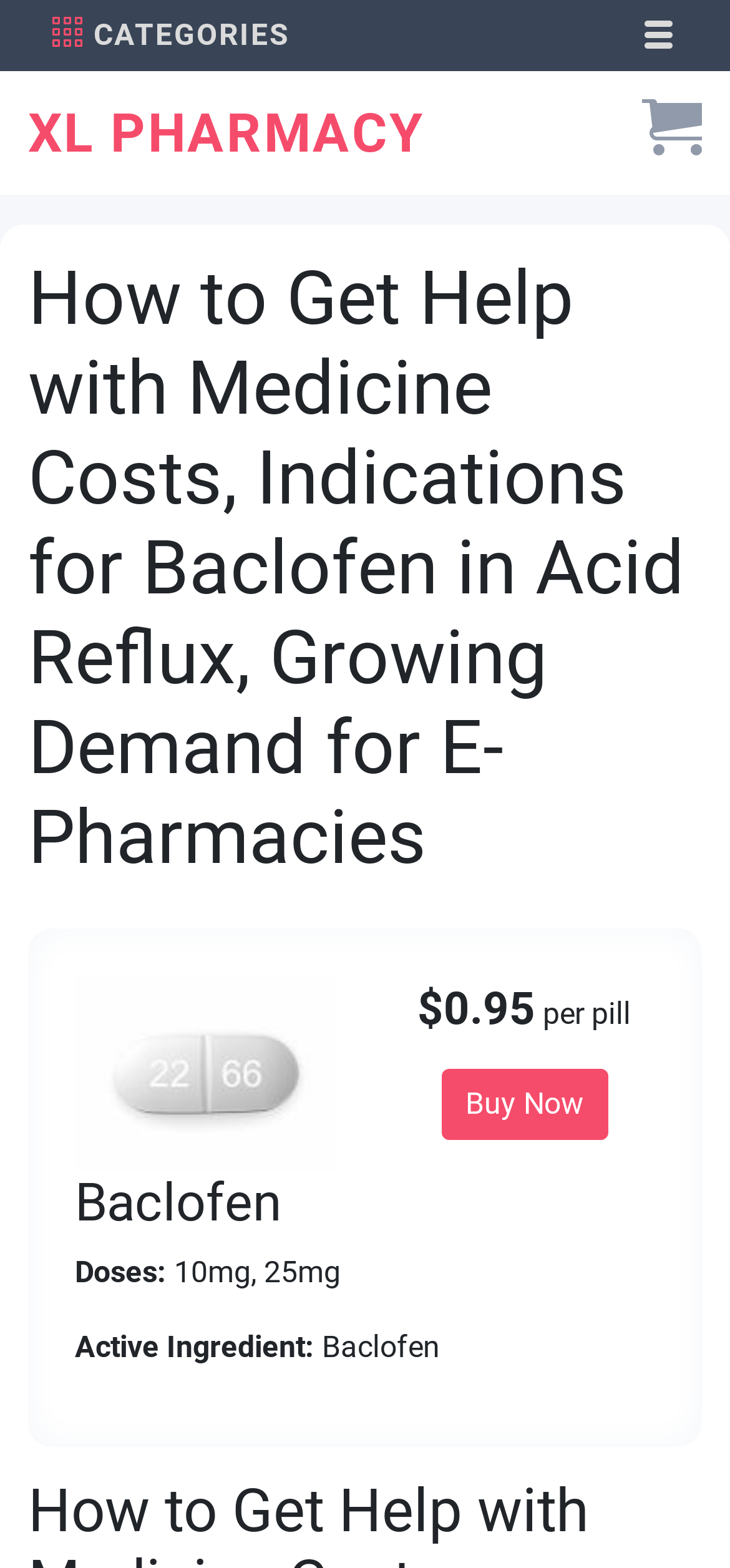What is the active ingredient of Baclofen?
Respond to the question with a single word or phrase according to the image.

Baclofen